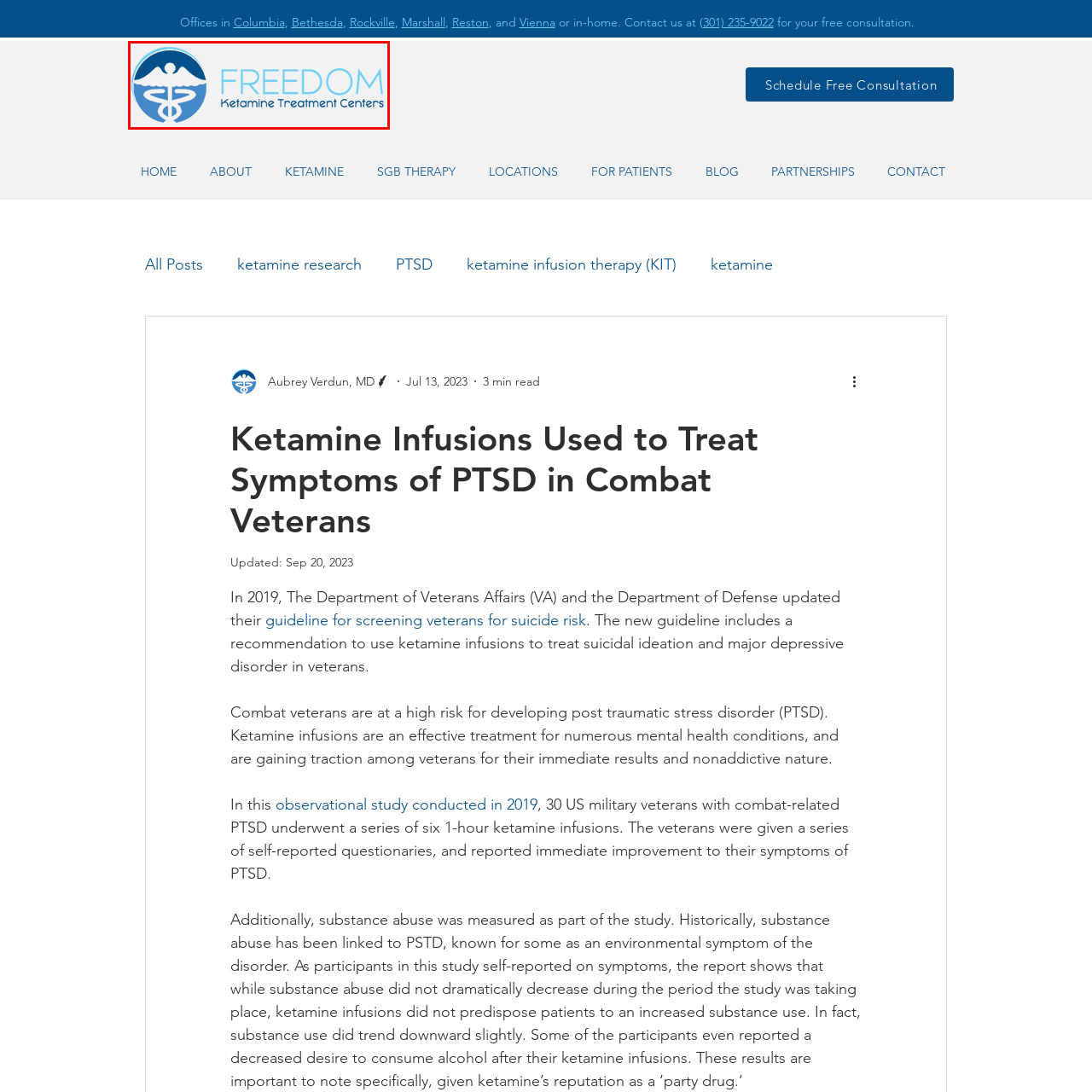Provide an elaborate description of the image marked by the red boundary.

The image showcases the logo of "Freedom Ketamine Treatment Centers." The design features a blue circular emblem with a stylized caduceus symbol at its center, representing medical care and healing. To the right of the emblem, the word "FREEDOM" is prominently displayed in a bold, light blue font, conveying a sense of hope and liberation. Below "FREEDOM," the phrase "Ketamine Treatment Centers" appears in a smaller font, indicating the focus of the organization on ketamine therapy, which is often utilized to treat conditions such as PTSD and depression. This logo effectively embodies the mission of the clinic to offer innovative treatment options and support to their patients.